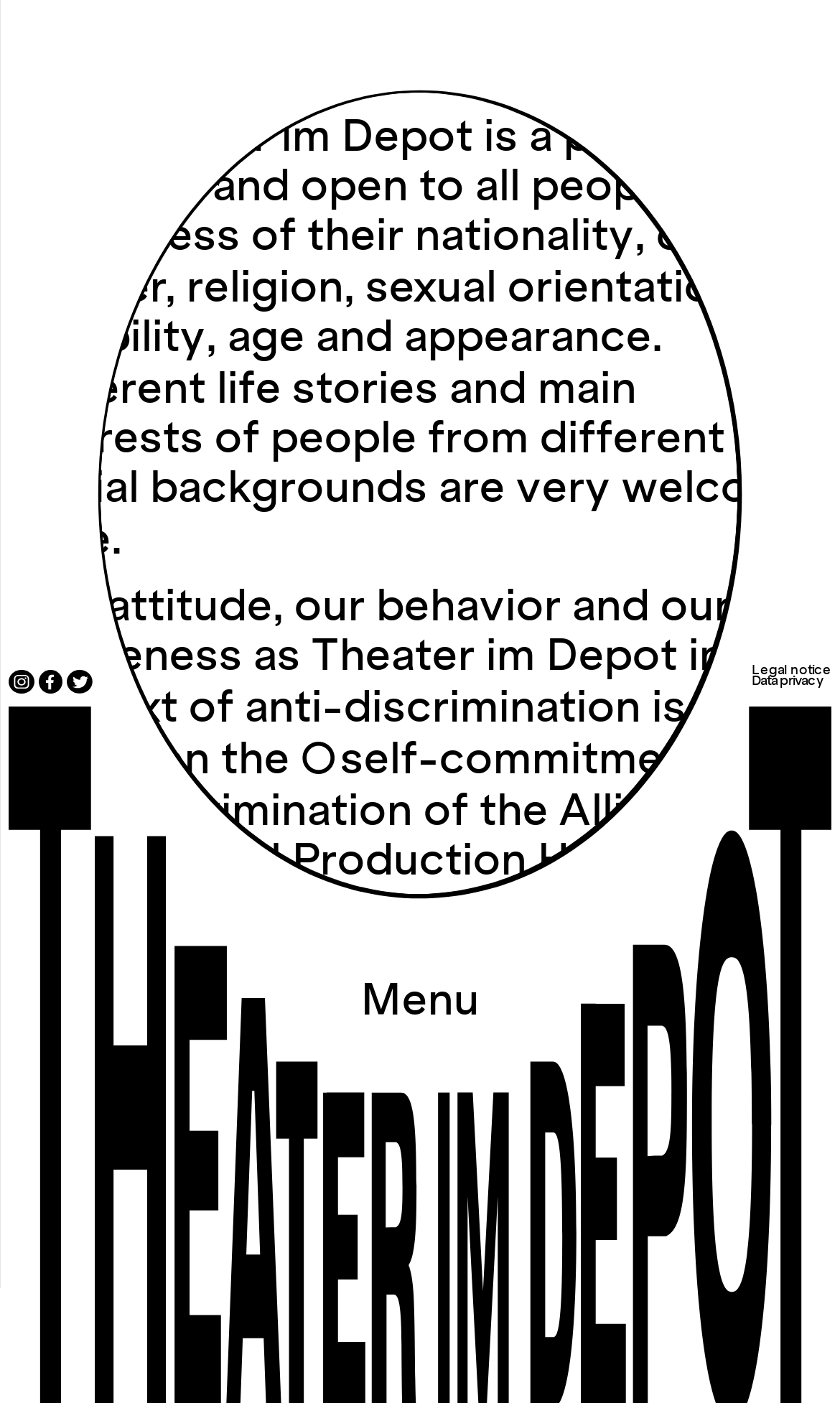Find the bounding box coordinates for the element described here: "Data privacy".

[0.895, 0.481, 0.98, 0.49]